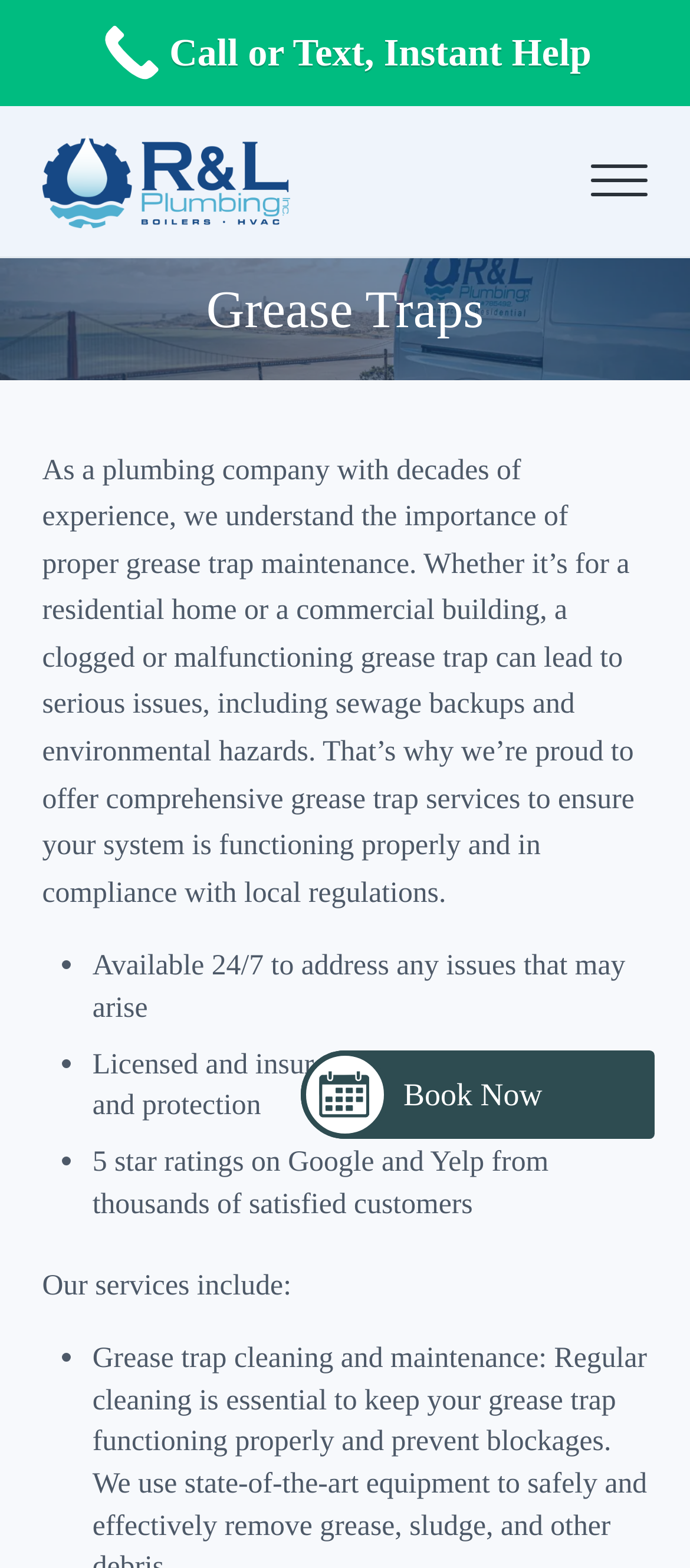What is the company's name?
Provide a detailed and well-explained answer to the question.

I found the company's name by looking at the logo image and its corresponding text, which is 'RL Plumbing San Francisco RL Plumbing Logo'.